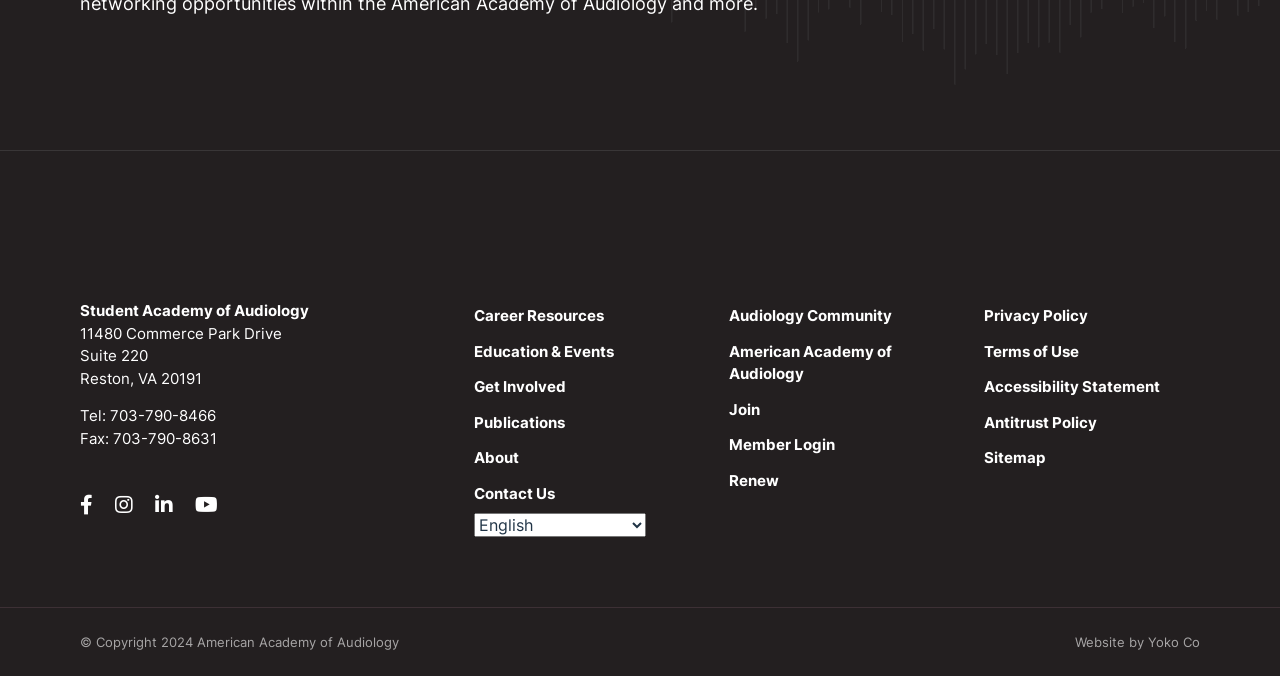For the following element description, predict the bounding box coordinates in the format (top-left x, top-left y, bottom-right x, bottom-right y). All values should be floating point numbers between 0 and 1. Description: Website by Yoko Co

[0.84, 0.938, 0.938, 0.962]